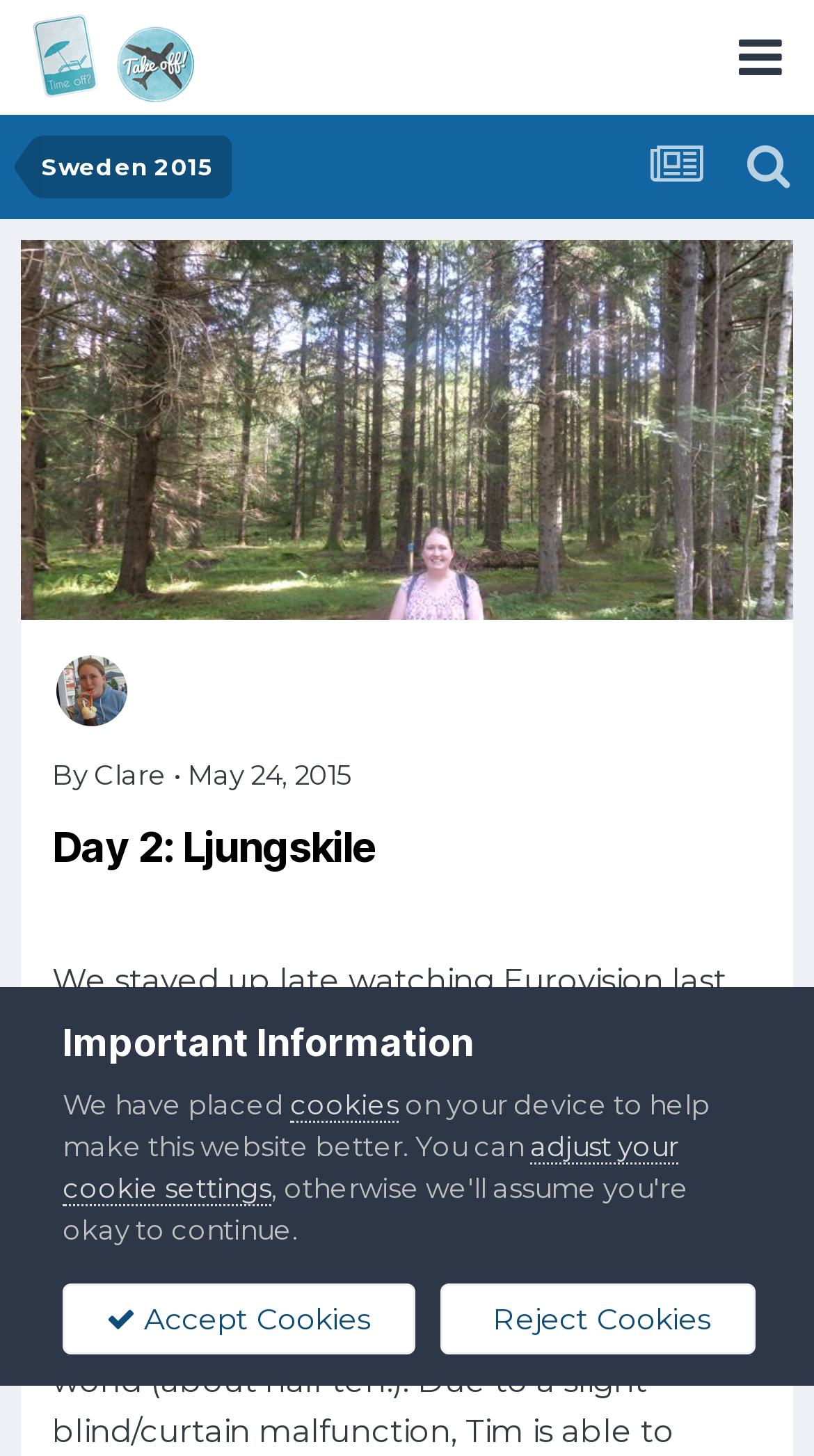Find the bounding box coordinates for the element that must be clicked to complete the instruction: "click smiley face". The coordinates should be four float numbers between 0 and 1, indicated as [left, top, right, bottom].

[0.726, 0.727, 0.777, 0.755]